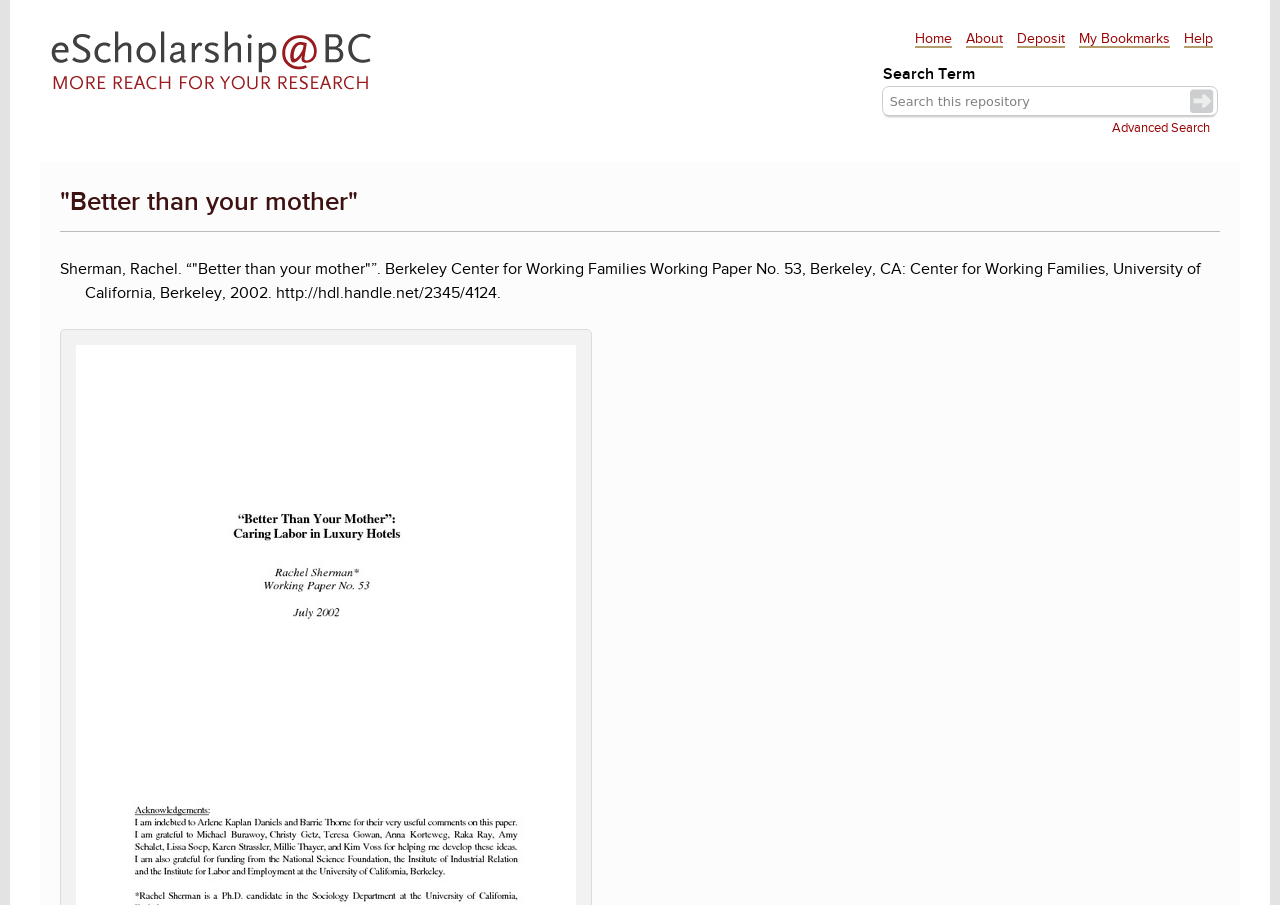Identify the bounding box coordinates of the specific part of the webpage to click to complete this instruction: "perform advanced search".

[0.869, 0.128, 0.945, 0.155]